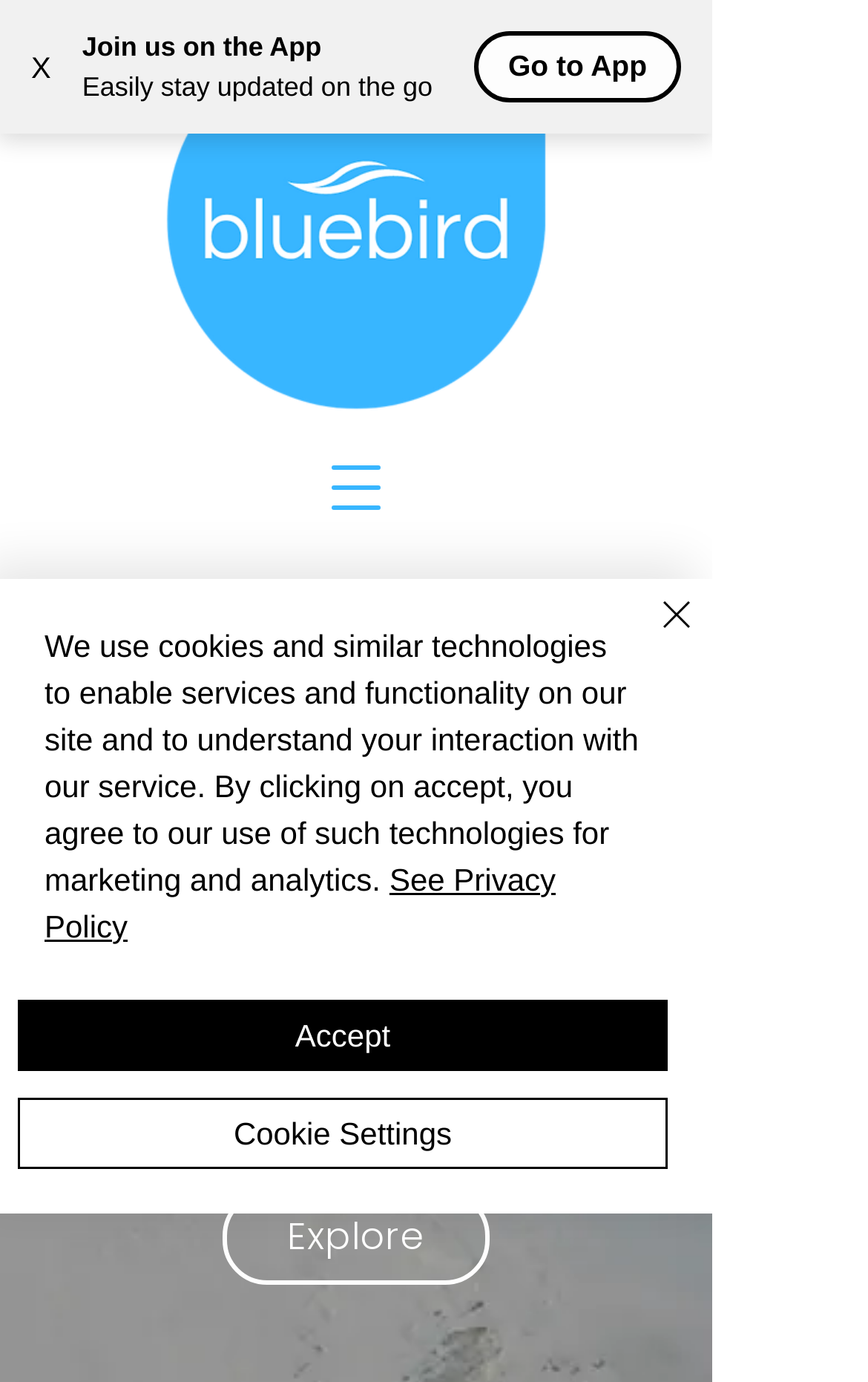Identify the primary heading of the webpage and provide its text.

Achieve growth.
Drive positive change.